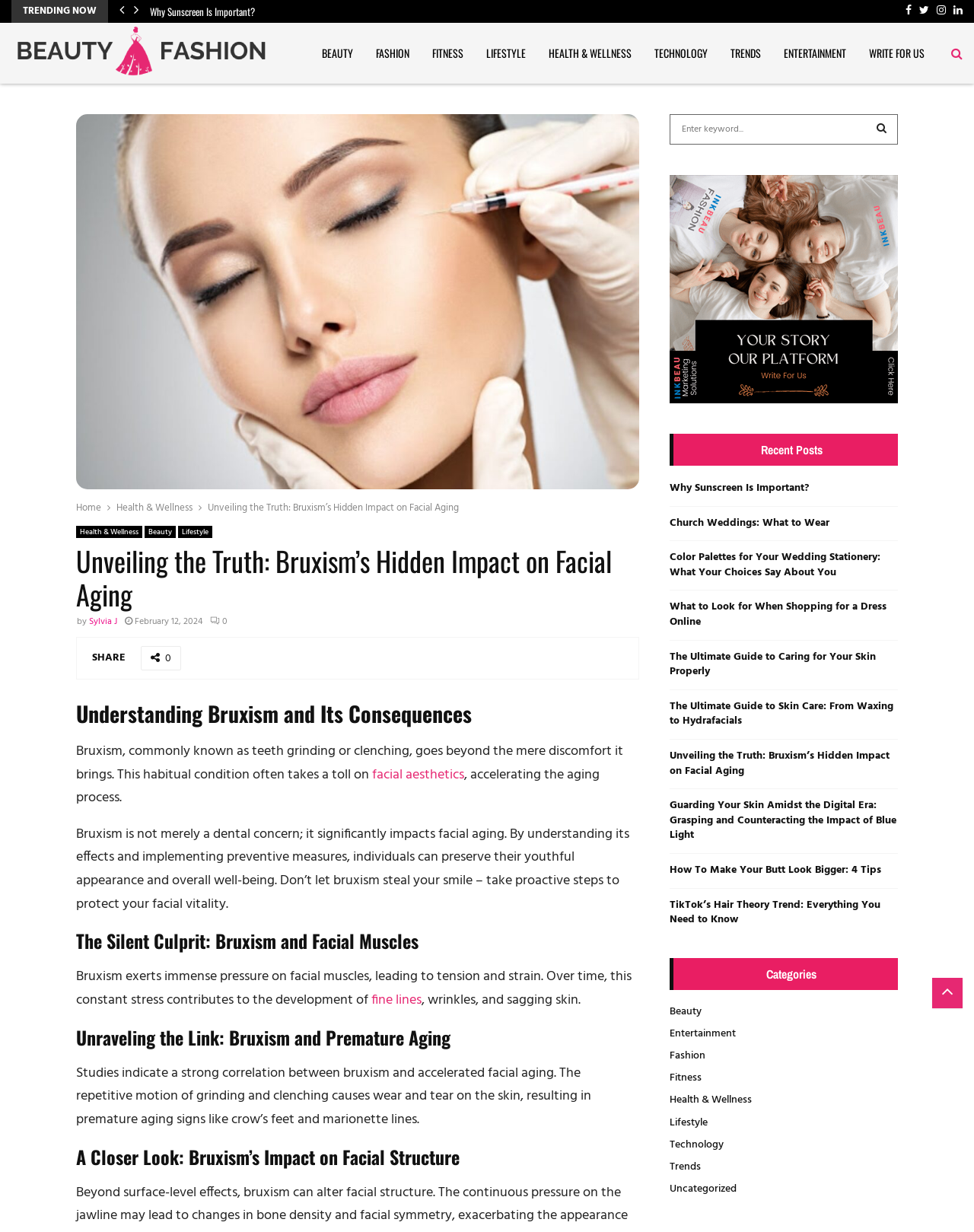What is the social media platform represented by the icon ''?
Use the screenshot to answer the question with a single word or phrase.

Twitter